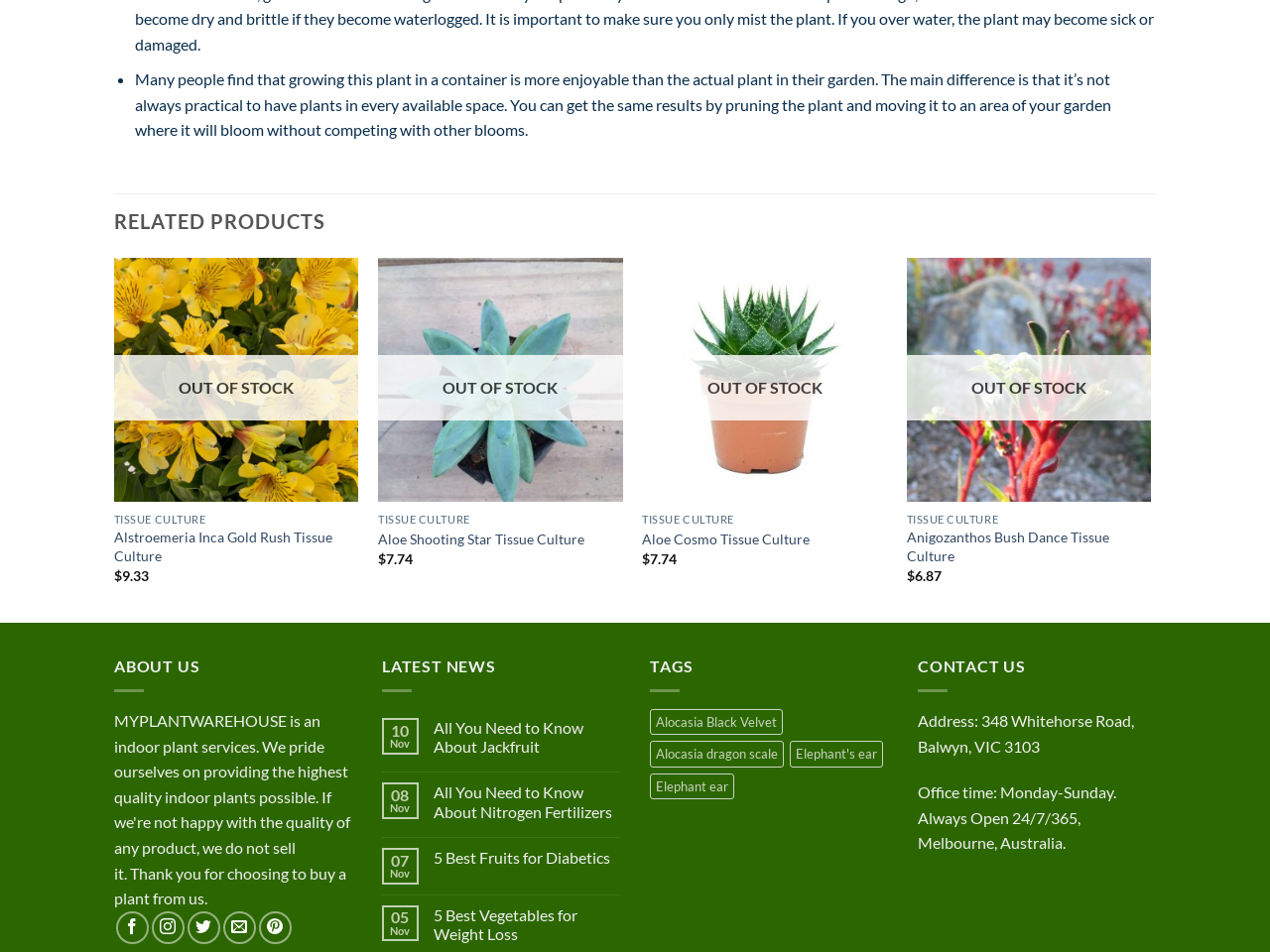Please identify the bounding box coordinates of the element's region that should be clicked to execute the following instruction: "View Anigozanthos Bush Dance product". The bounding box coordinates must be four float numbers between 0 and 1, i.e., [left, top, right, bottom].

[0.714, 0.529, 0.906, 0.564]